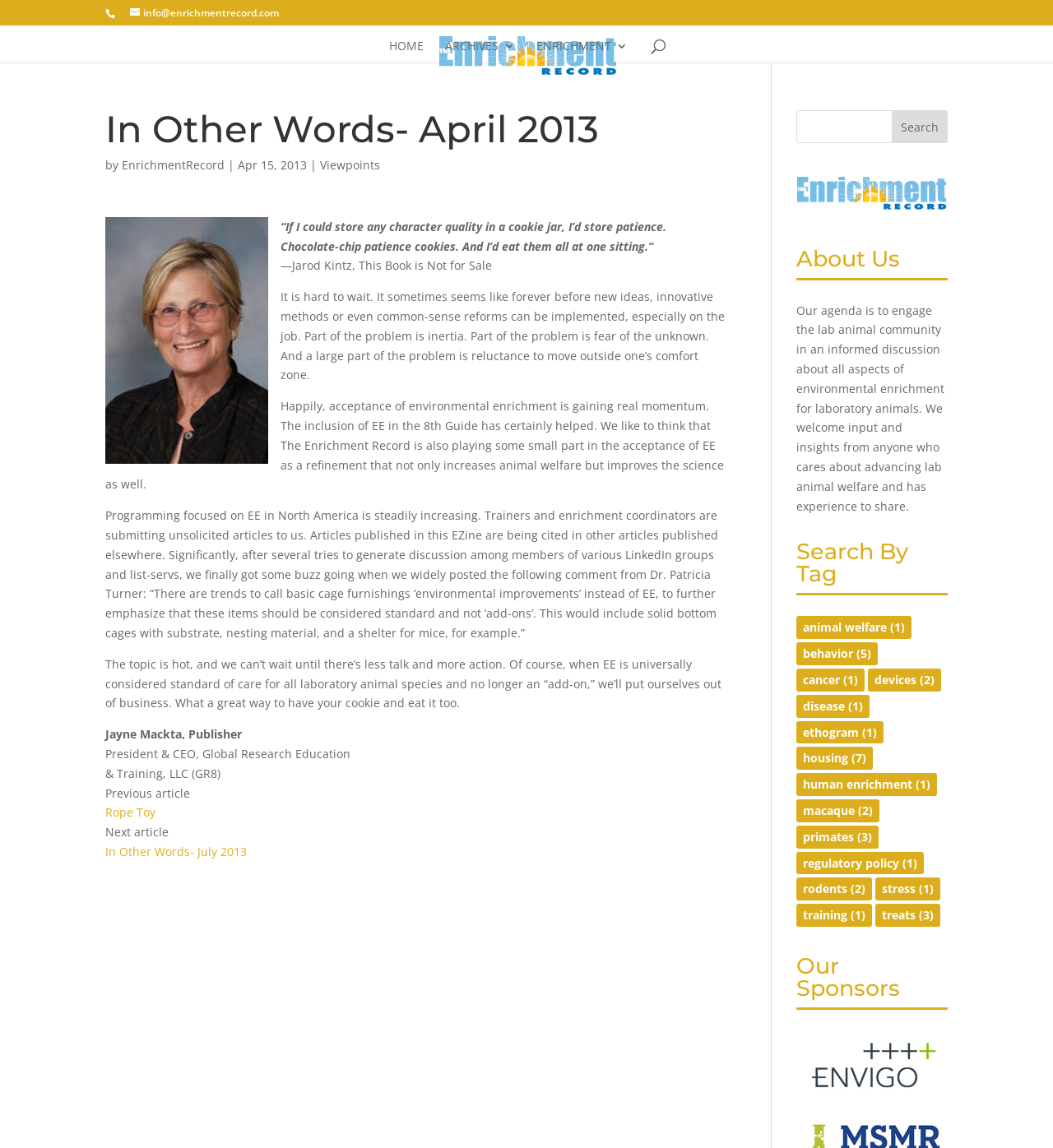Find the primary header on the webpage and provide its text.

In Other Words- April 2013